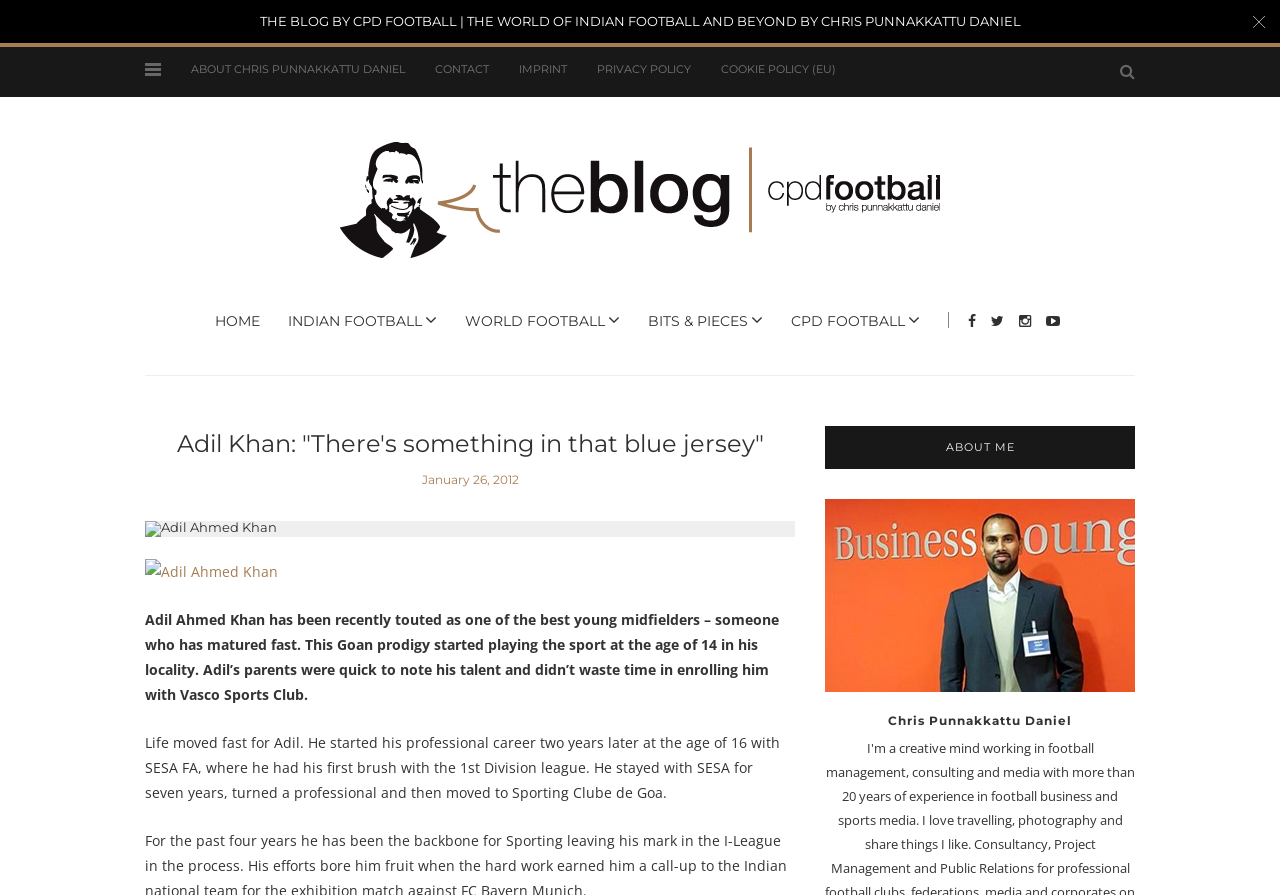Identify the bounding box coordinates of the clickable region necessary to fulfill the following instruction: "Read about Adil Ahmed Khan". The bounding box coordinates should be four float numbers between 0 and 1, i.e., [left, top, right, bottom].

[0.113, 0.626, 0.217, 0.647]